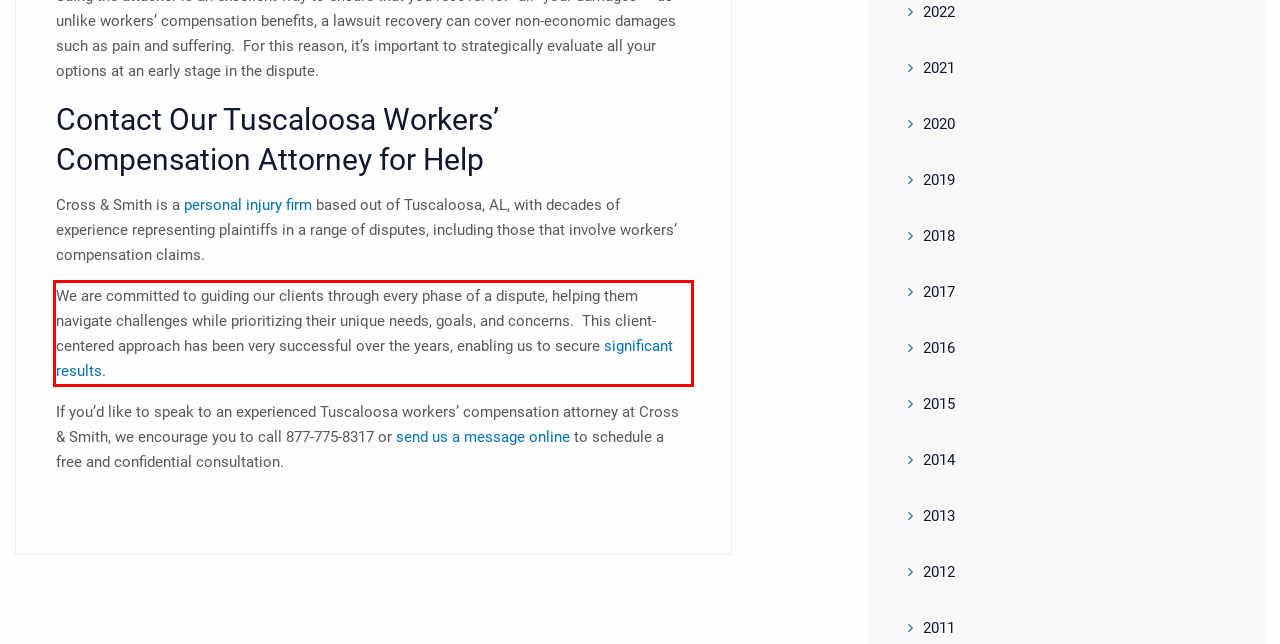Given a webpage screenshot, identify the text inside the red bounding box using OCR and extract it.

We are committed to guiding our clients through every phase of a dispute, helping them navigate challenges while prioritizing their unique needs, goals, and concerns. This client-centered approach has been very successful over the years, enabling us to secure significant results.